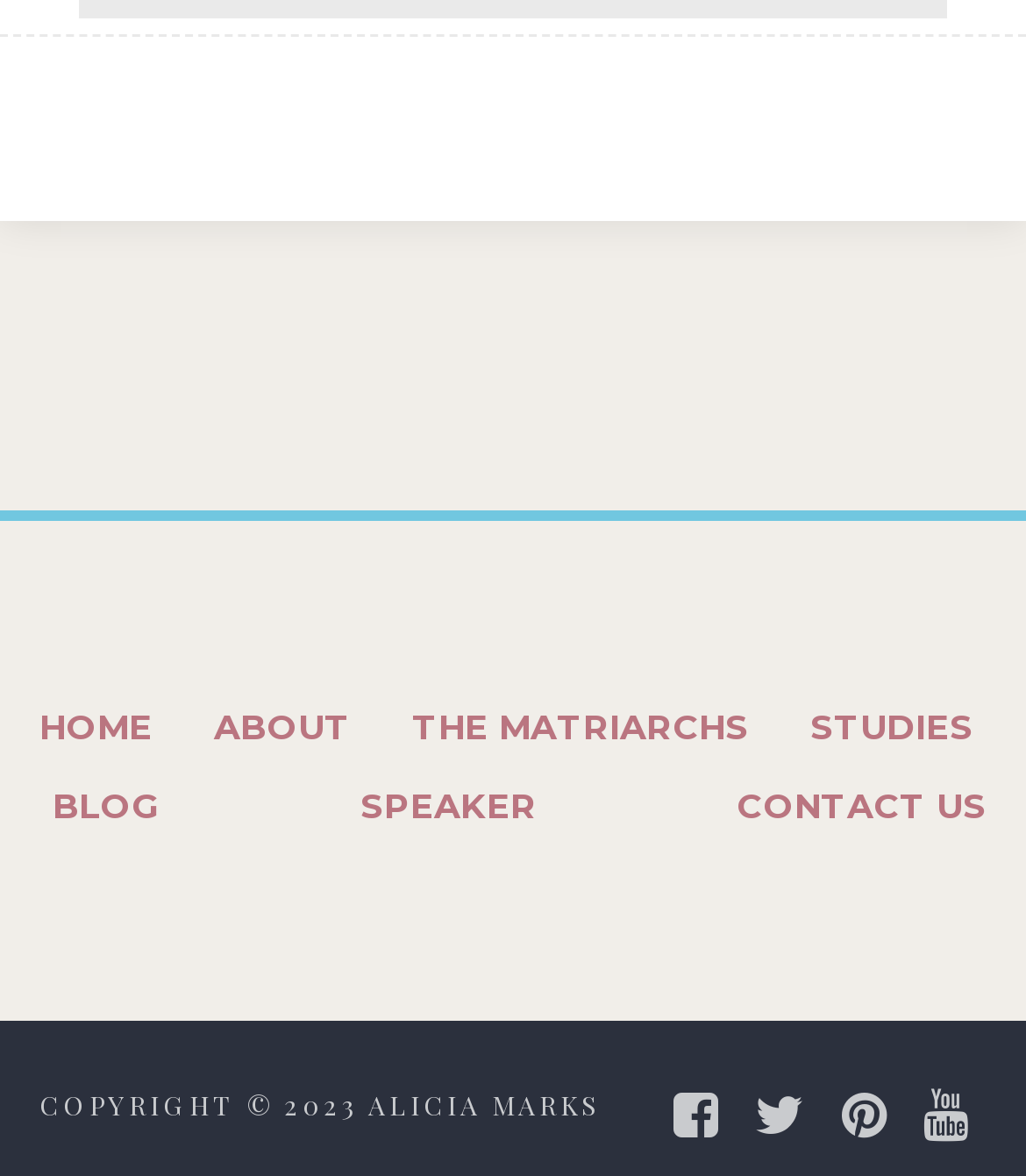What is the copyright year?
Analyze the image and provide a thorough answer to the question.

I found the StaticText element with the text 'COPYRIGHT © 2023 ALICIA MARKS' at the bottom of the page, which indicates that the copyright year is 2023.